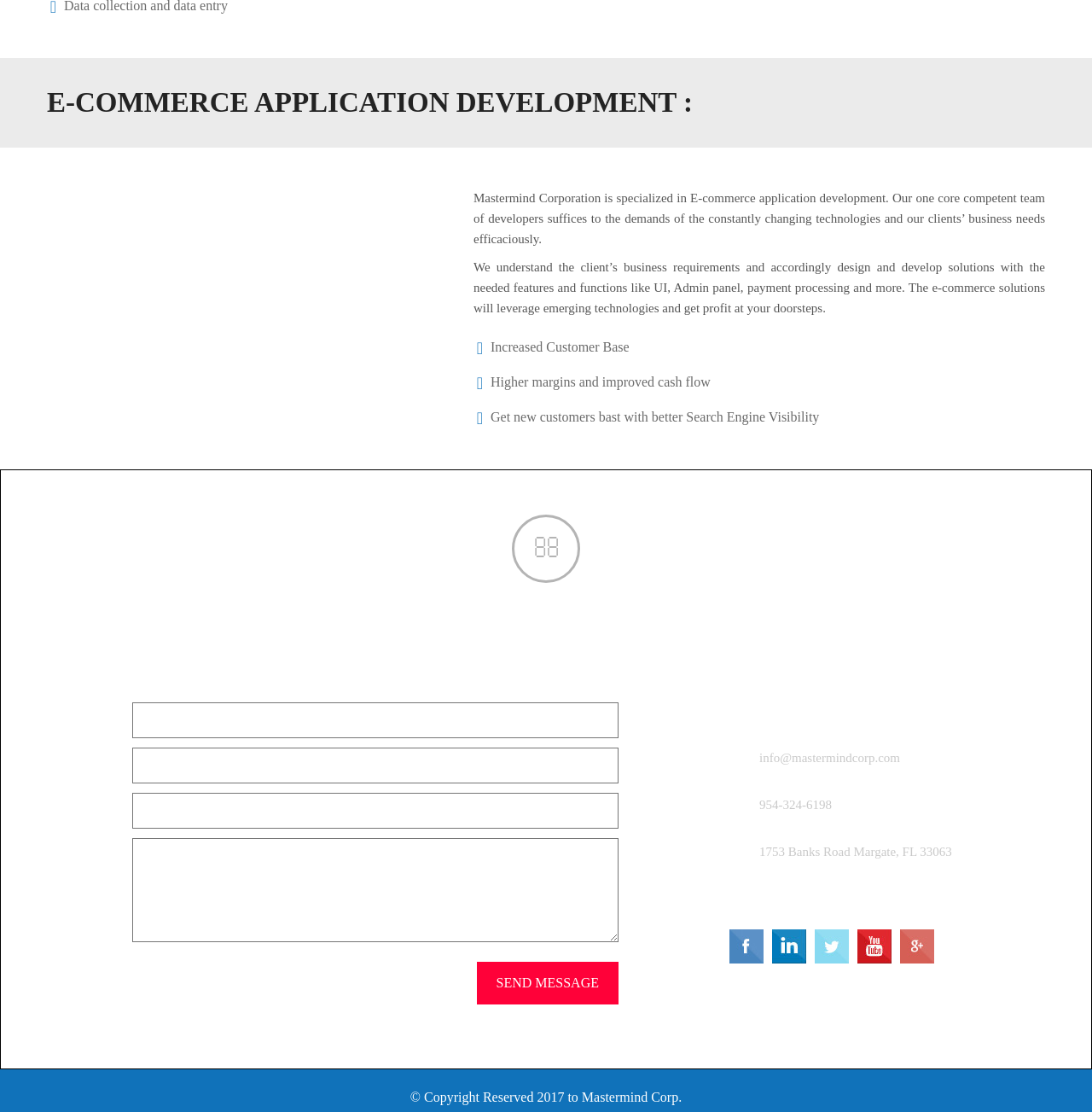Find the bounding box coordinates of the clickable area that will achieve the following instruction: "Click the Contact us heading".

[0.043, 0.544, 0.957, 0.574]